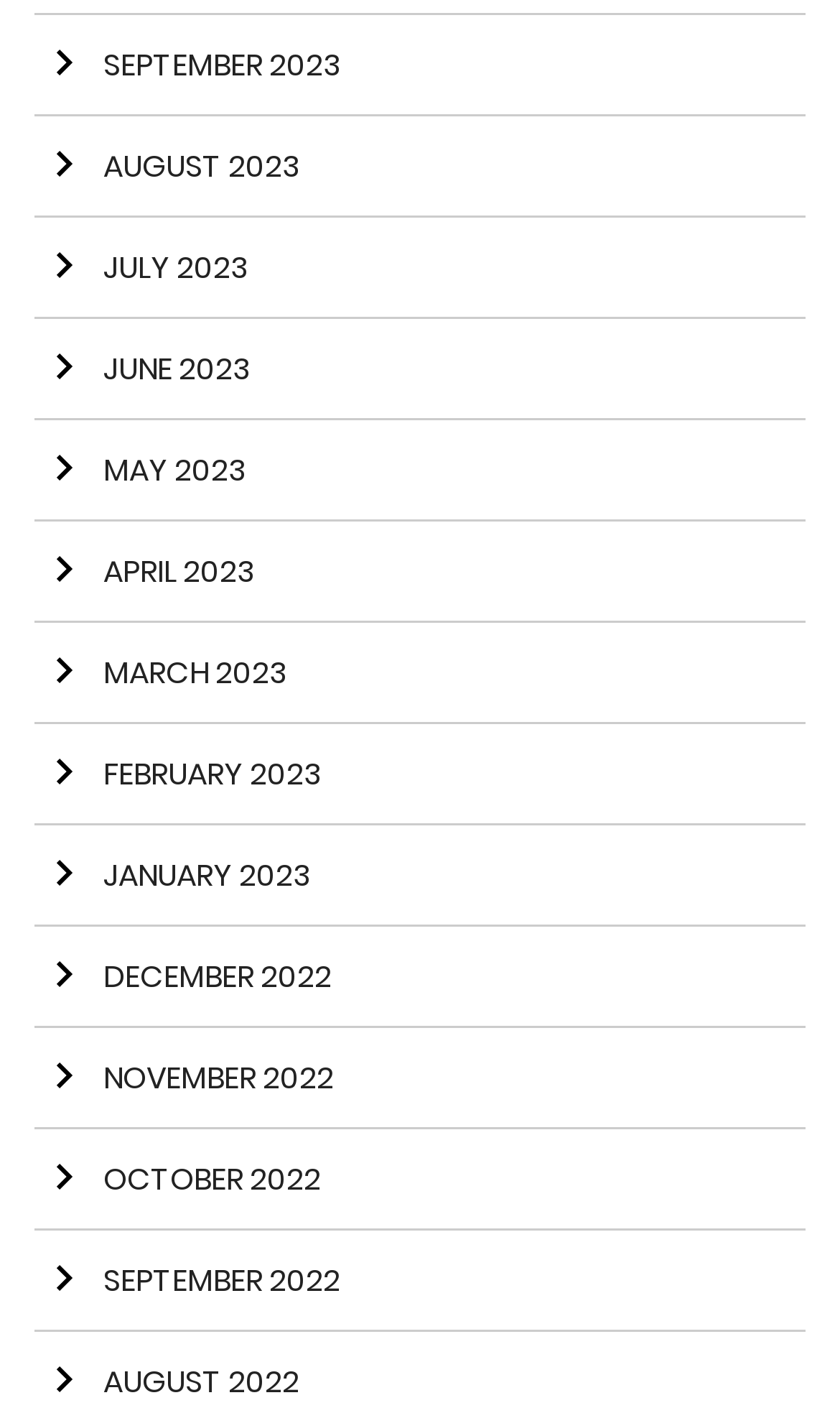How many months are shown on the webpage?
Relying on the image, give a concise answer in one word or a brief phrase.

12